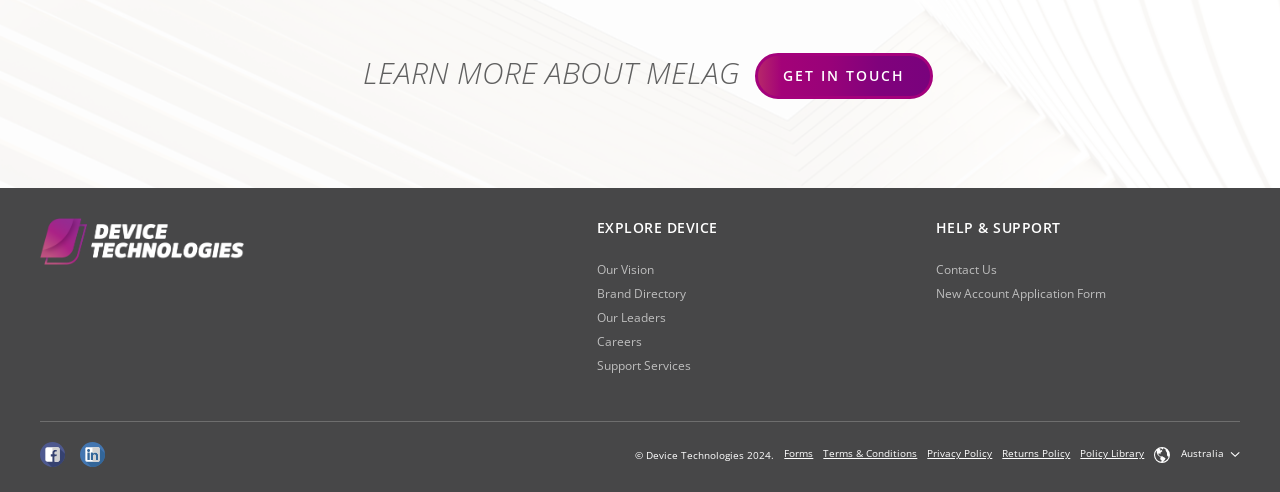What are the social media platforms linked on the webpage?
Give a one-word or short phrase answer based on the image.

Facebook, Linkedin